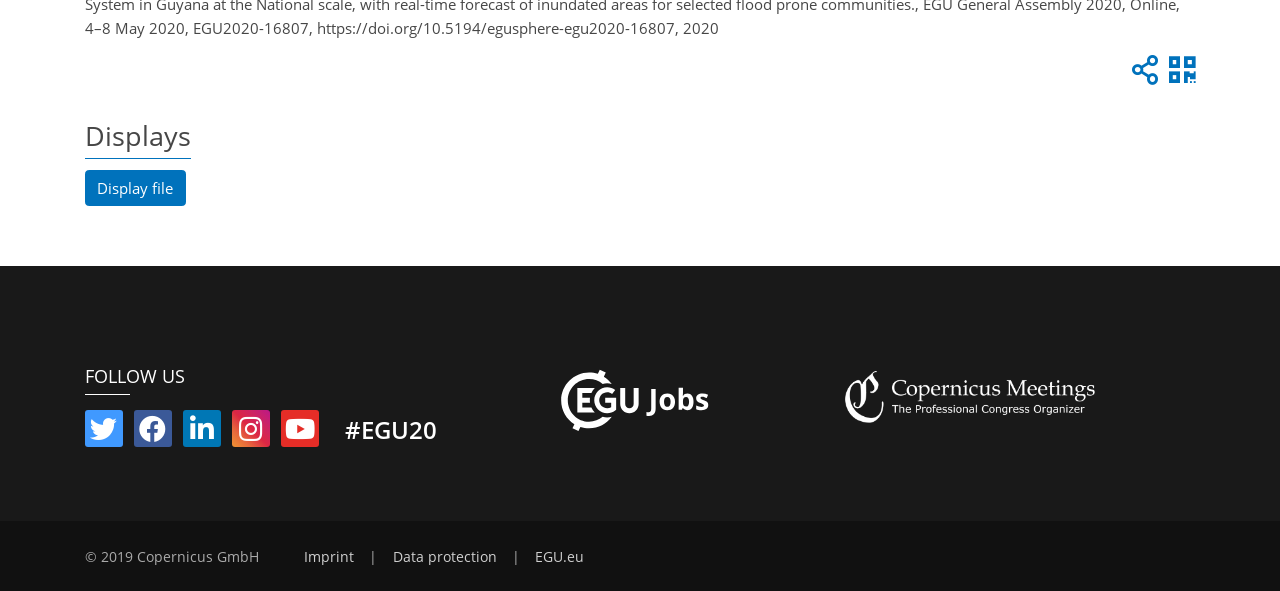How many links are there in the footer section?
Use the screenshot to answer the question with a single word or phrase.

4